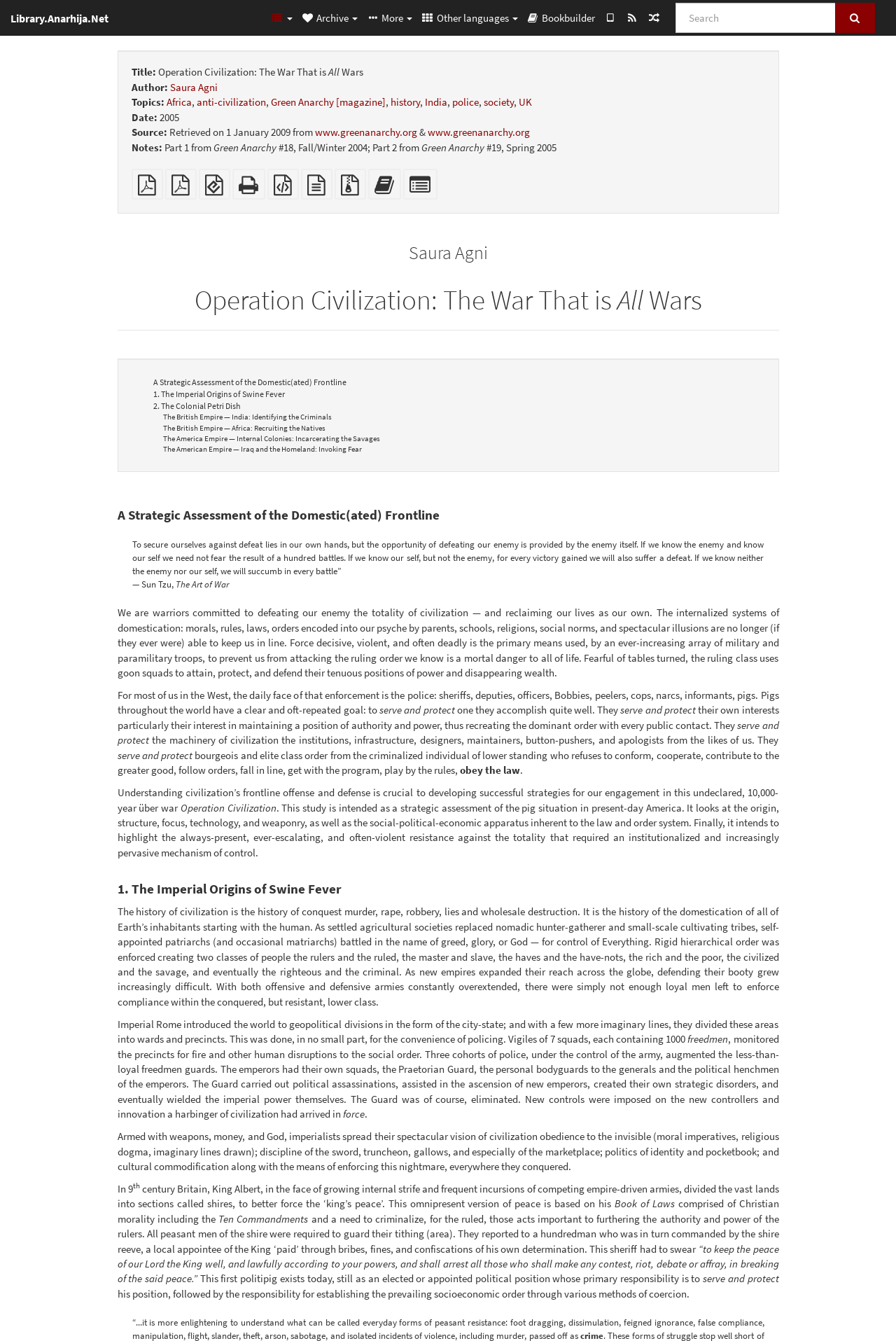Determine the bounding box coordinates of the element that should be clicked to execute the following command: "Search for a text".

[0.754, 0.002, 0.933, 0.024]